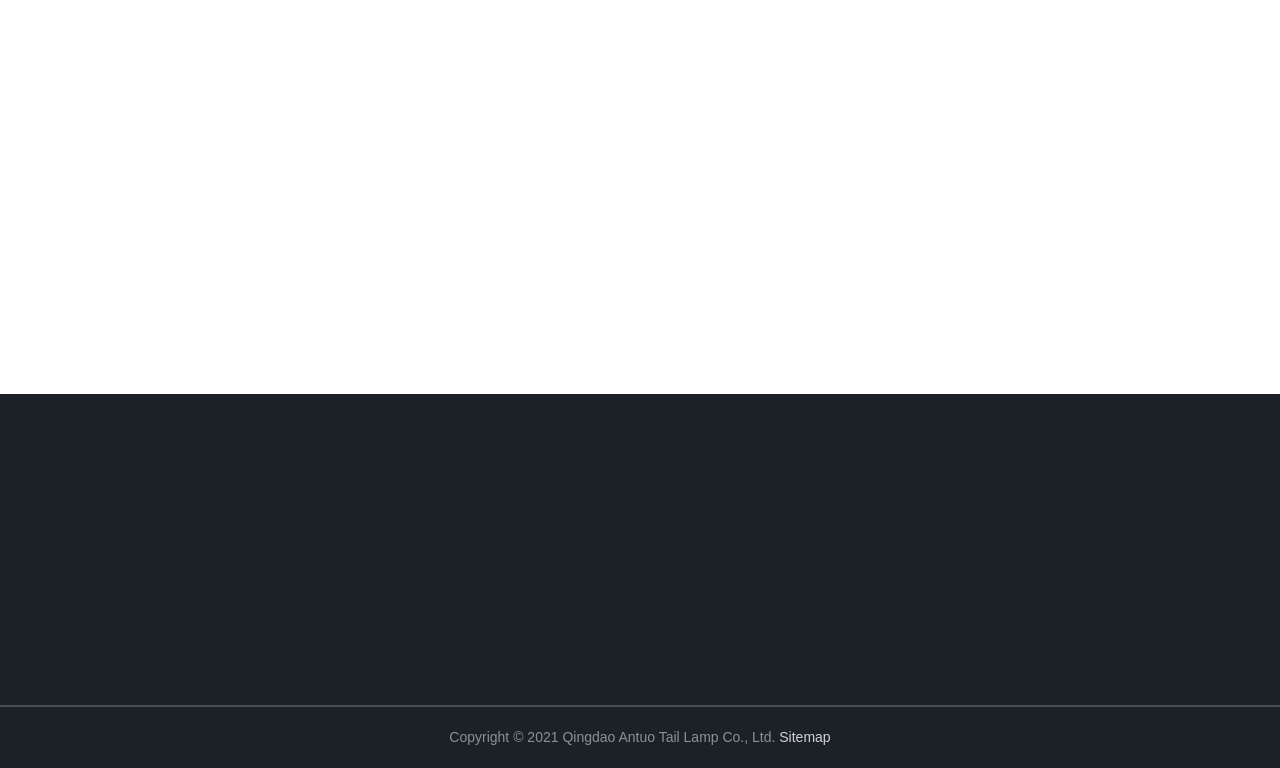What is the topic of the news article with the heading 'World Superbike: Nothing has changed for BMW, says Redding'?
Answer the question with a single word or phrase by looking at the picture.

Motorcycle racing